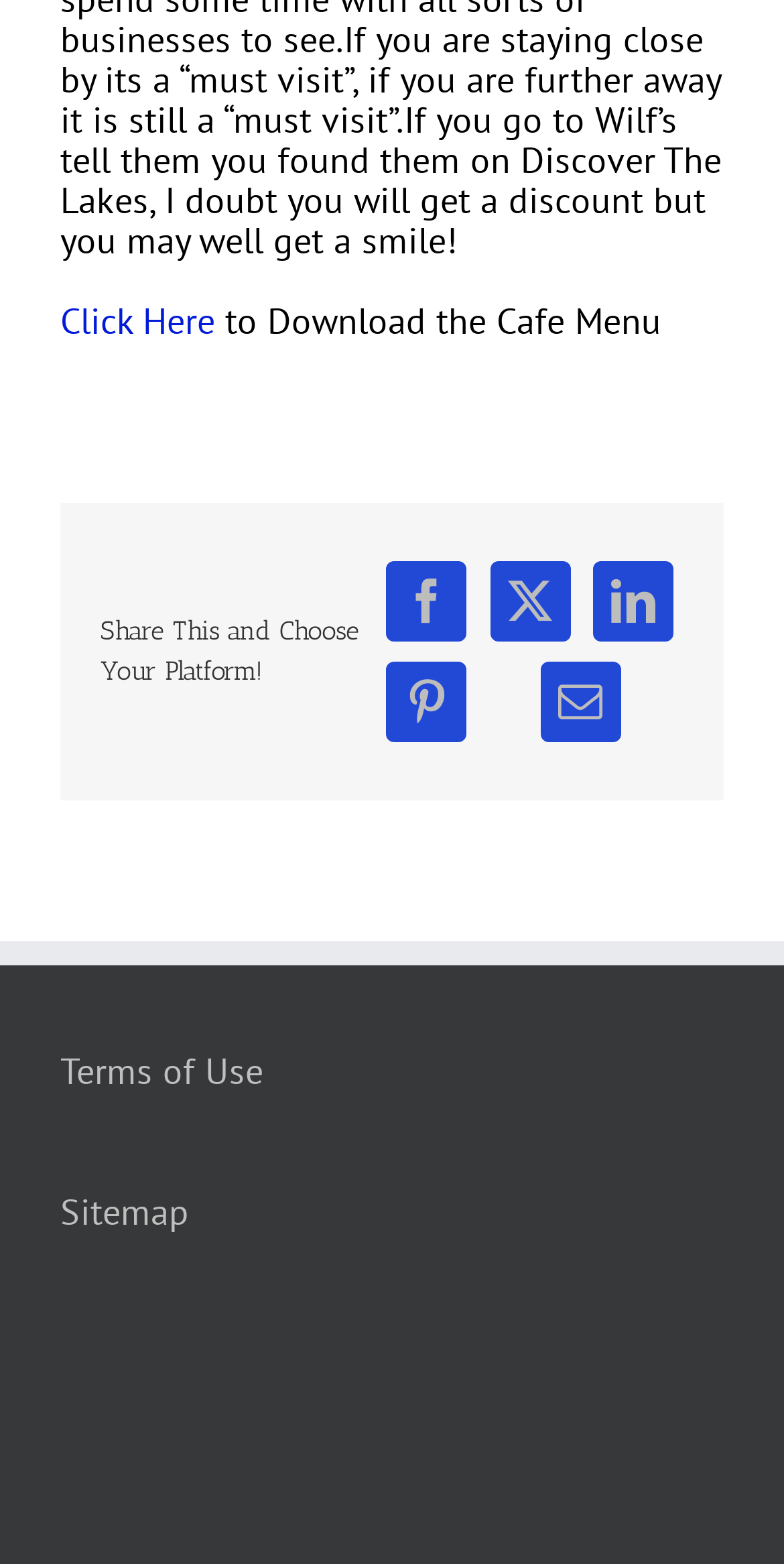With reference to the screenshot, provide a detailed response to the question below:
How many links are there on the webpage?

There are 9 links on the webpage: 'Click Here', 'Facebook', 'X', 'LinkedIn', 'Pinterest', 'Email', 'Terms of Use', and 'Sitemap'.